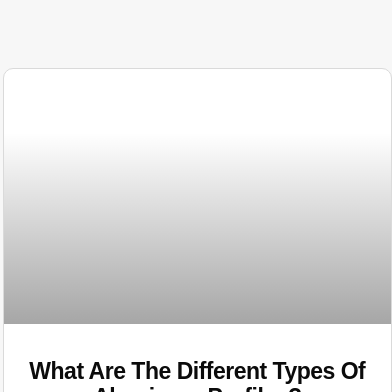Provide a brief response to the question using a single word or phrase: 
What is the broader topic of this section?

Aluminum products